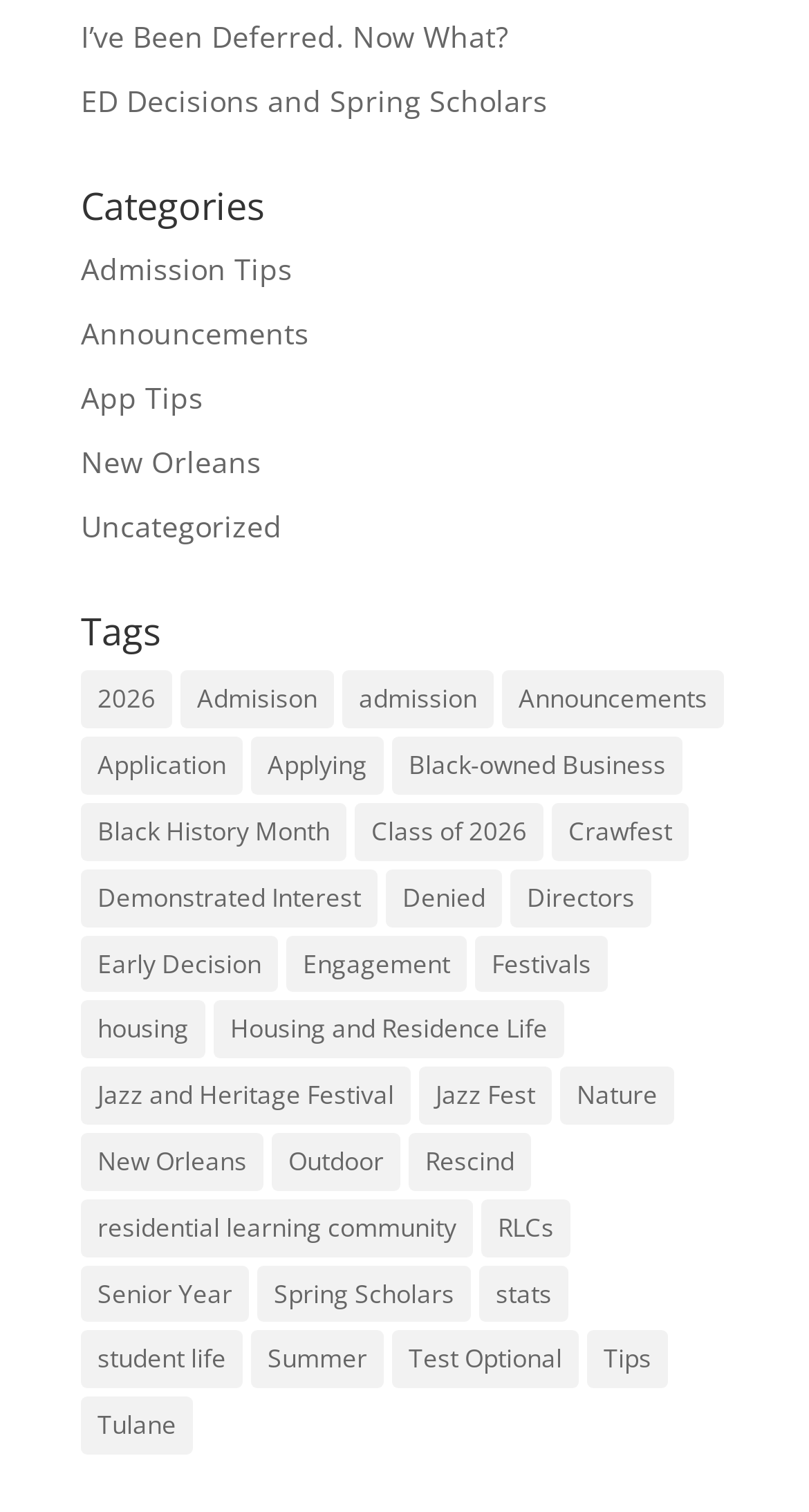Identify the bounding box coordinates of the area that should be clicked in order to complete the given instruction: "View the 'Another TaleSpin episode name' post". The bounding box coordinates should be four float numbers between 0 and 1, i.e., [left, top, right, bottom].

None